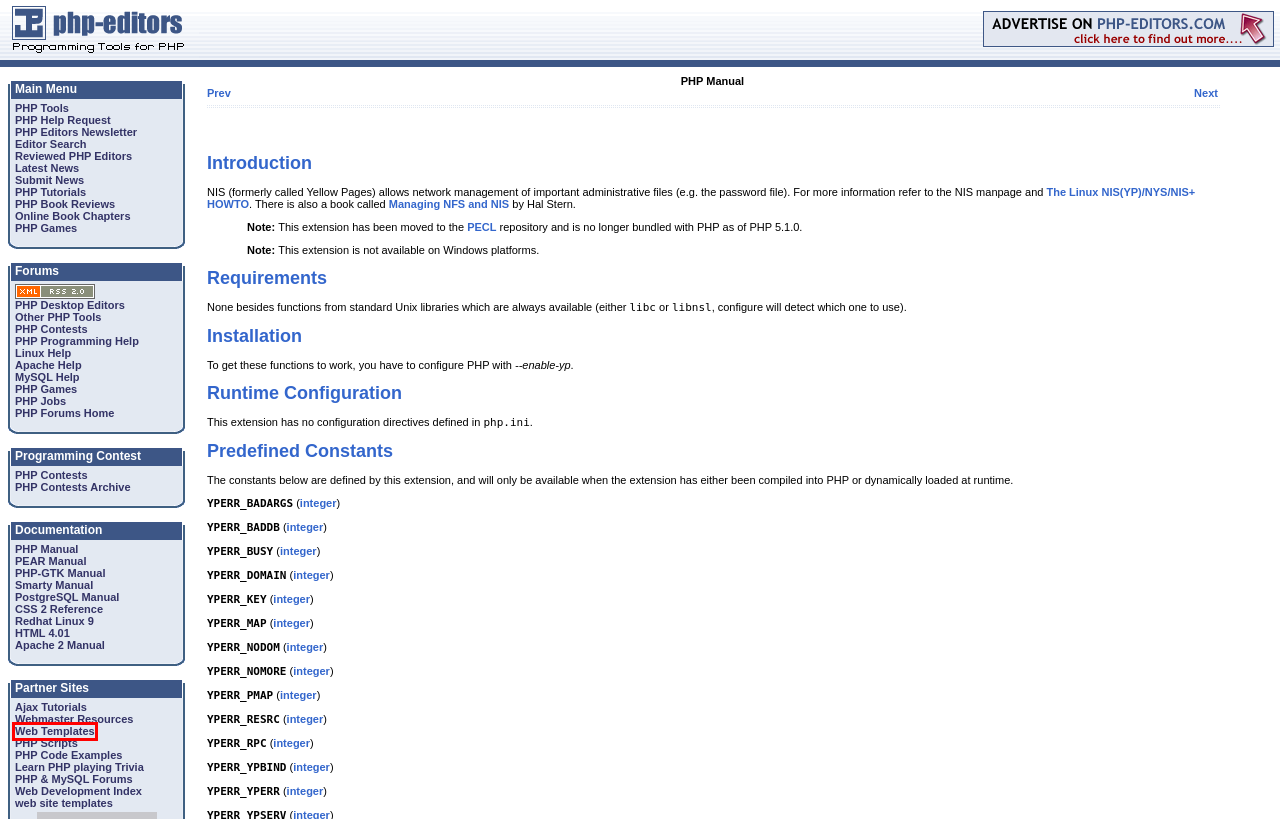Look at the screenshot of a webpage where a red rectangle bounding box is present. Choose the webpage description that best describes the new webpage after clicking the element inside the red bounding box. Here are the candidates:
A. My Blog – My WordPress Blog
B. 内江展邑电子商务有限公司
C. PHP IDE - NuSphere PhpED - Complete PHP IDE for PHP Development
D. Weber Trivia - Website Design Analysis
E. Website Development - Unmelted
F. Ozzu® - Developer Community - Buy & Sell Digital Assets
G. PHP Editor Review - PHP IDE
H. PHP Editor Review -  Review

E